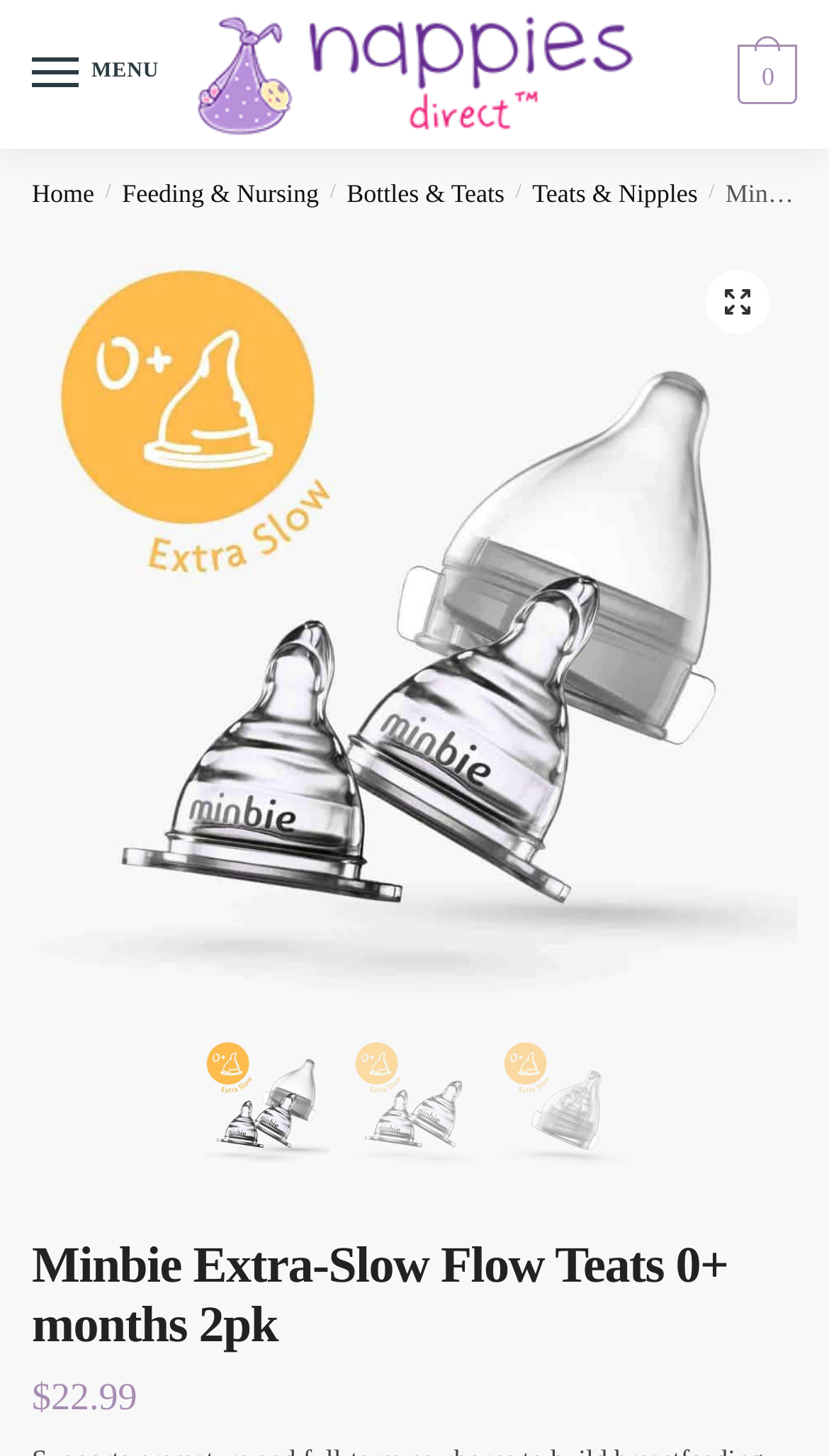Identify the bounding box coordinates of the HTML element based on this description: "Feeding & Nursing".

[0.147, 0.123, 0.385, 0.143]